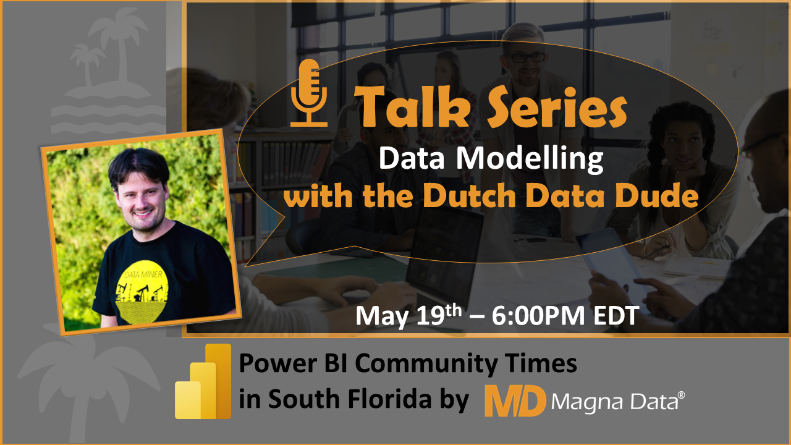Capture every detail in the image and describe it fully.

This banner promotes the "Talk Series" focused on "Data Modelling with the Dutch Data Dude," featuring Jeroen ter Heerdt. The event is scheduled for May 19th at 6:00 PM EDT, emphasizing a collaborative learning experience for the Power BI community in South Florida, organized by Magna Data. The image showcases Jeroen, who appears enthusiastic, alongside a backdrop of engaged participants, symbolizing the interactive nature of the talk. The vibrant design, complemented by a microphone icon, highlights the engaging discussions and insights participants can expect during the session.